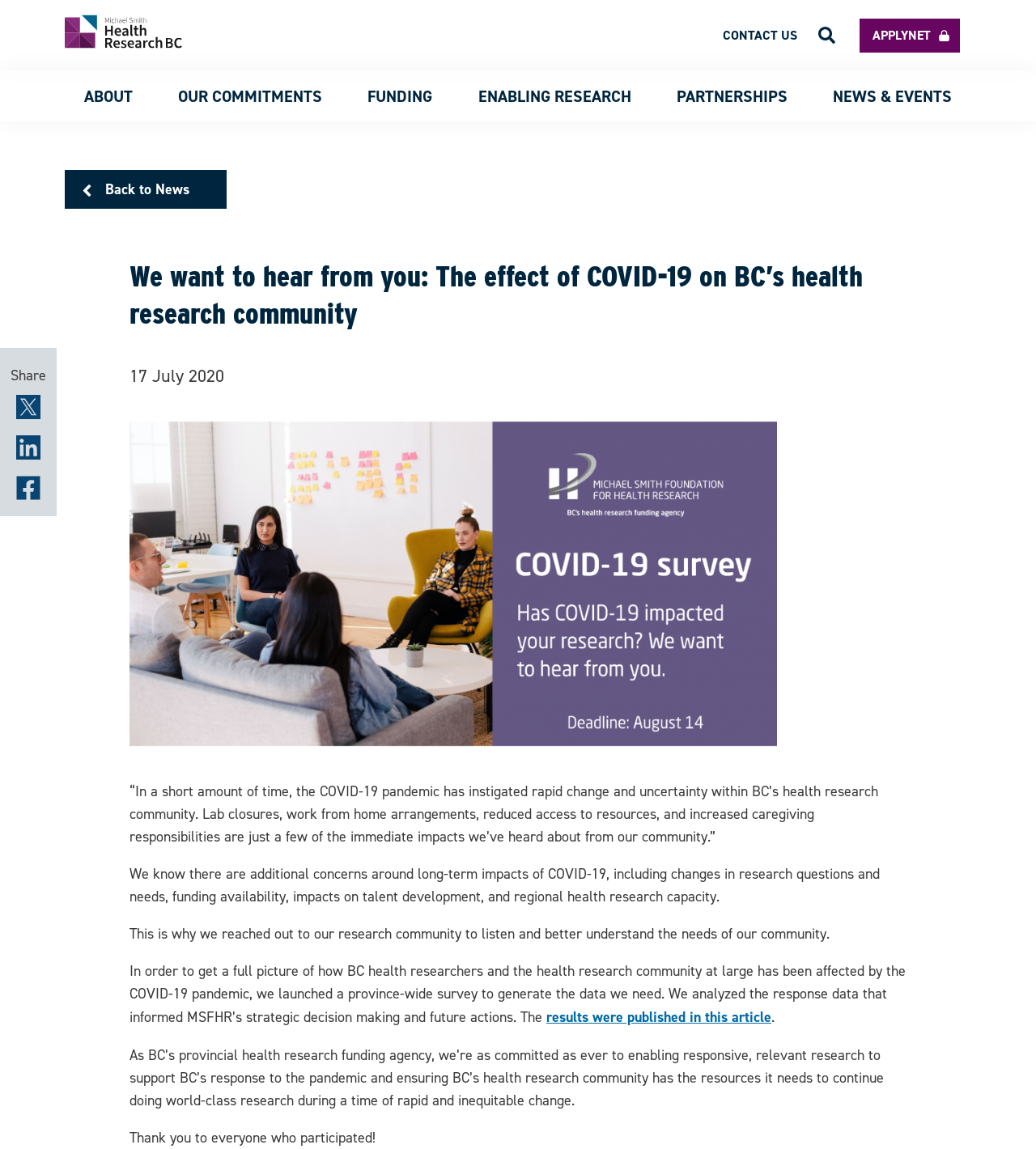Find the bounding box coordinates of the element to click in order to complete this instruction: "Click the results were published in this article link". The bounding box coordinates must be four float numbers between 0 and 1, denoted as [left, top, right, bottom].

[0.527, 0.876, 0.745, 0.893]